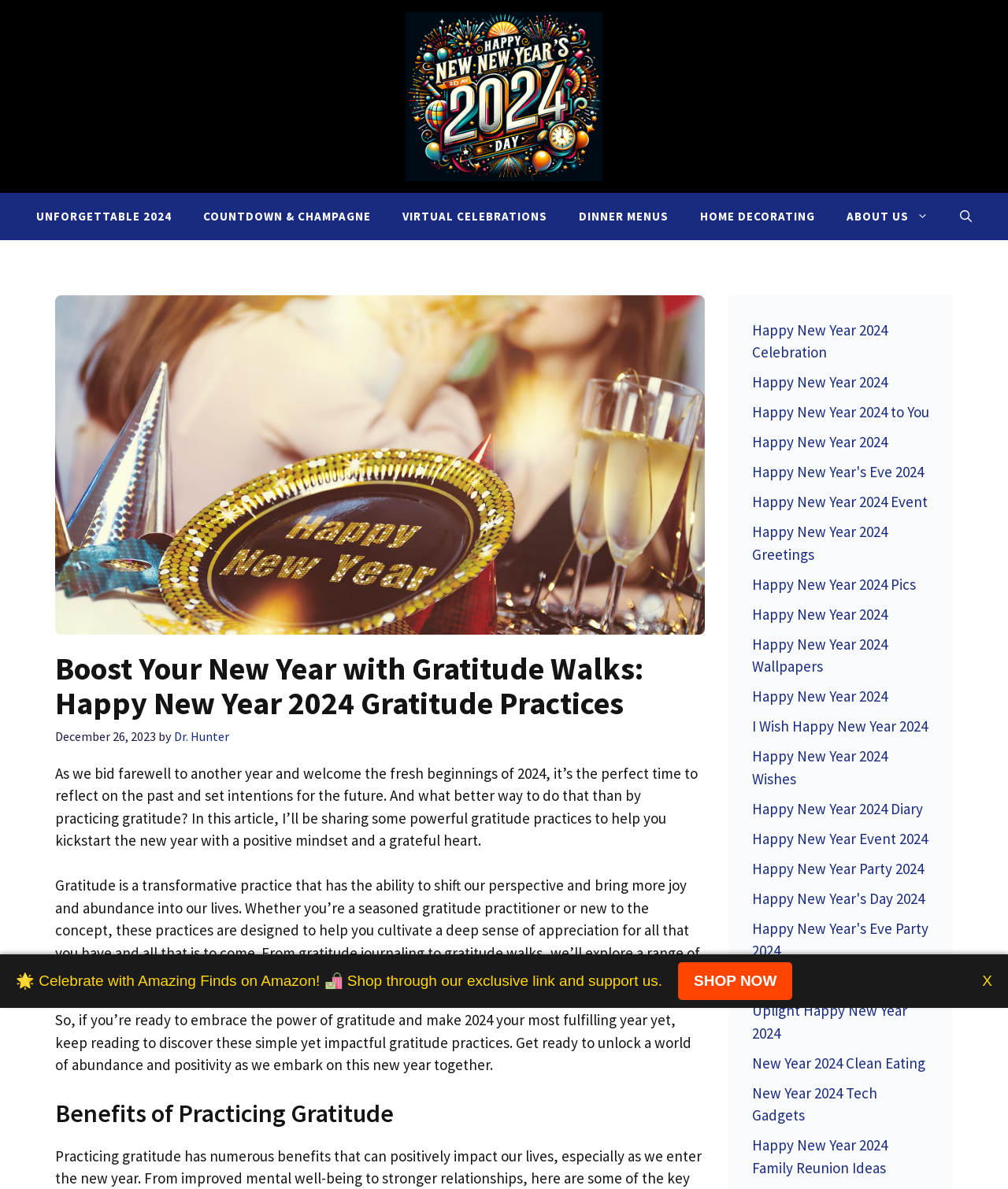What is the date of the article?
Please elaborate on the answer to the question with detailed information.

The date of the article is mentioned in the webpage content as 'December 26, 2023', which appears below the heading 'Boost Your New Year with Gratitude Walks: Happy New Year 2024 Gratitude Practices'.